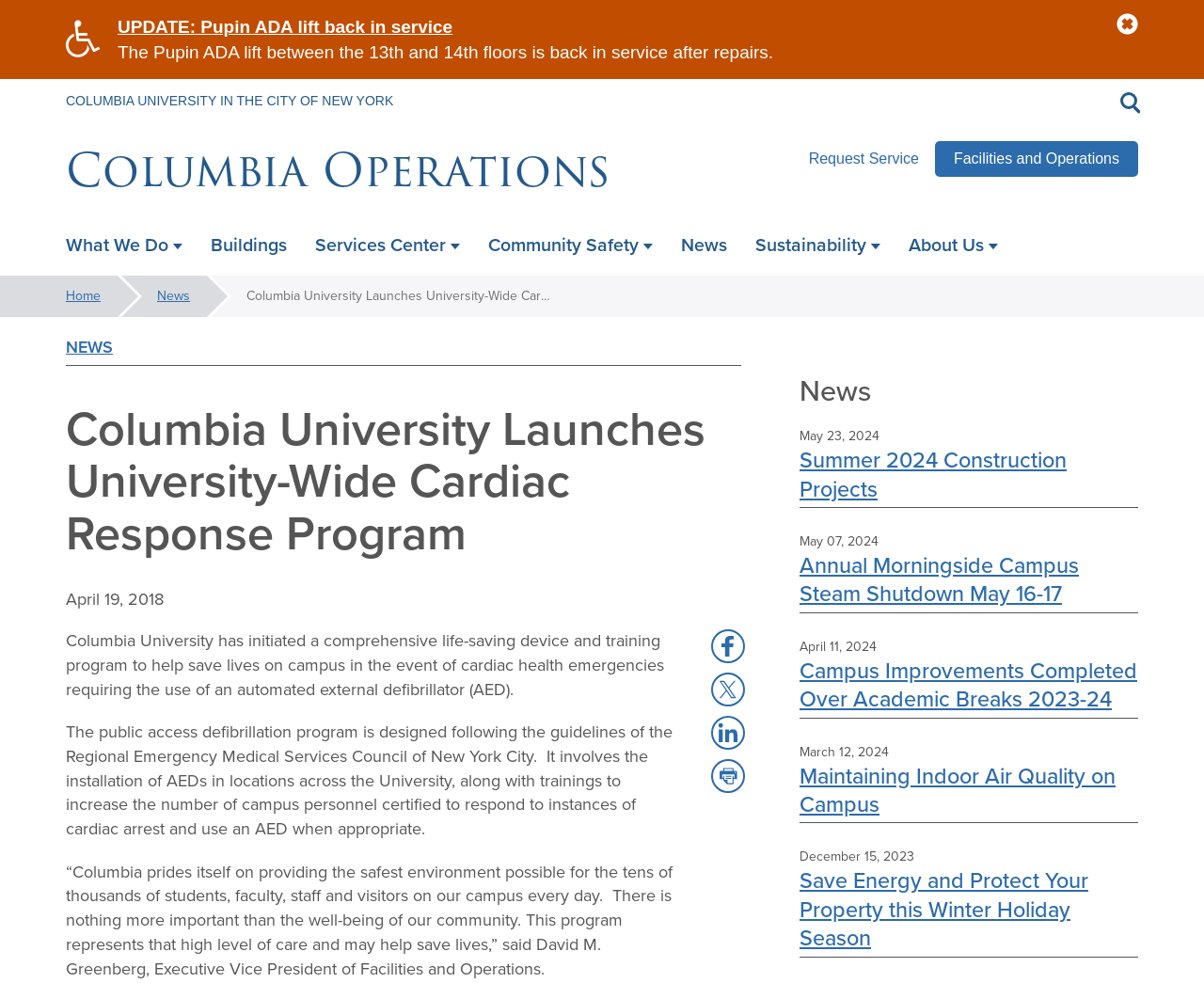What is the name of the university?
Please give a detailed and elaborate answer to the question.

I found the answer by looking at the link 'COLUMBIA UNIVERSITY IN THE CITY OF NEW YORK' at the top of the webpage, which suggests that the webpage is related to Columbia University.